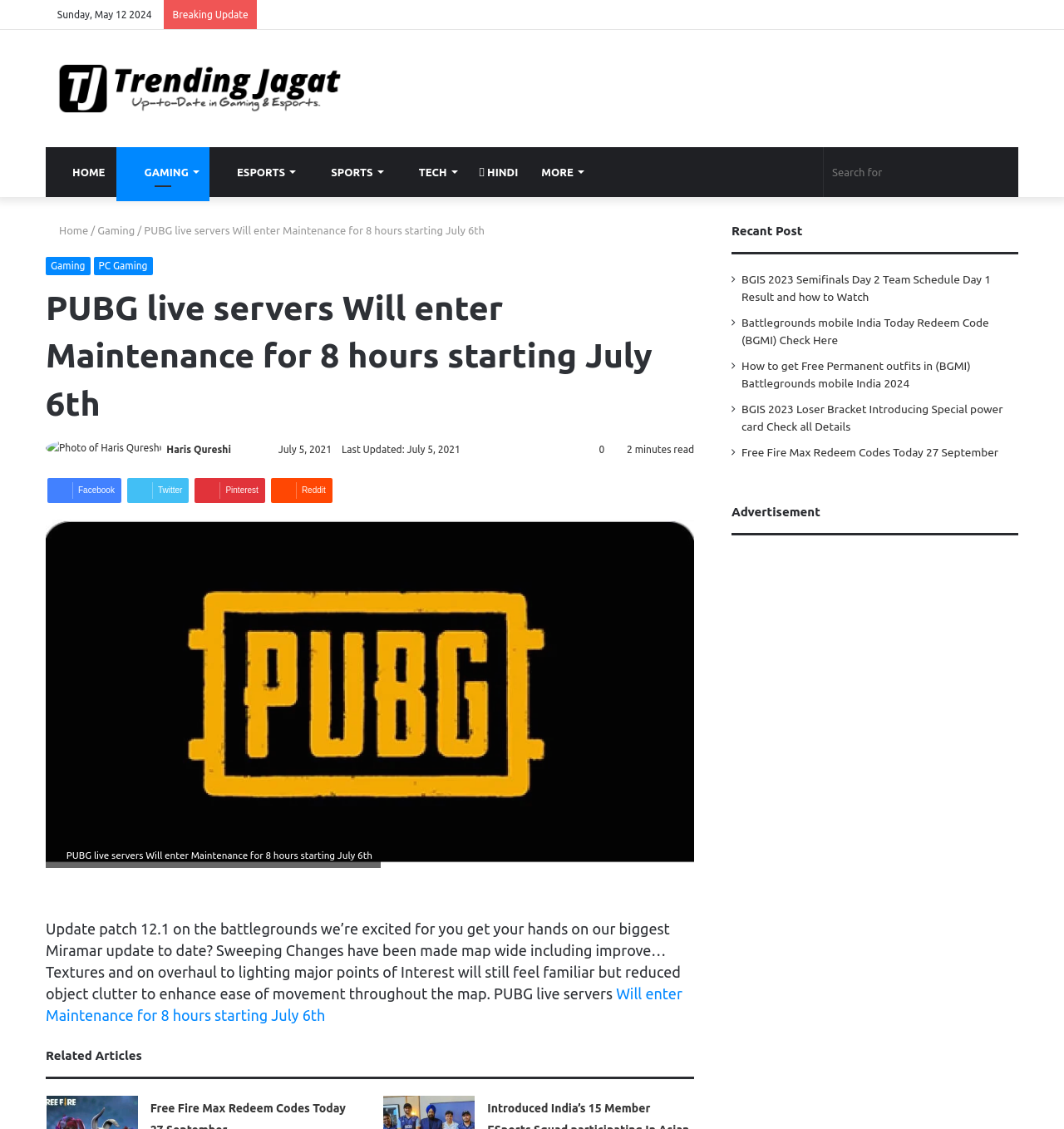Generate the text content of the main headline of the webpage.

PUBG live servers Will enter Maintenance for 8 hours starting July 6th